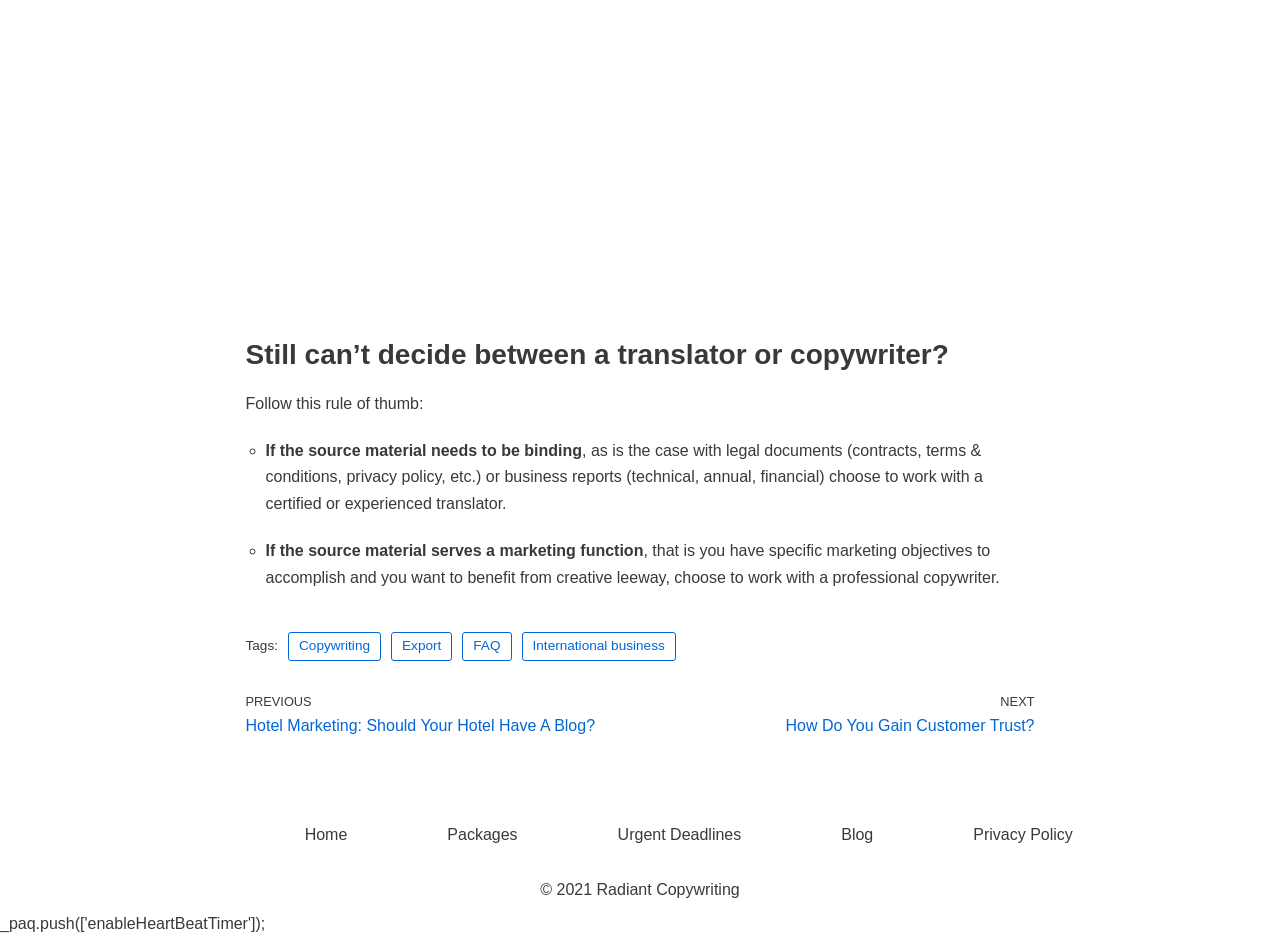Please determine the bounding box coordinates for the element that should be clicked to follow these instructions: "Click on 'NEXT How Do You Gain Customer Trust?'".

[0.614, 0.737, 0.808, 0.782]